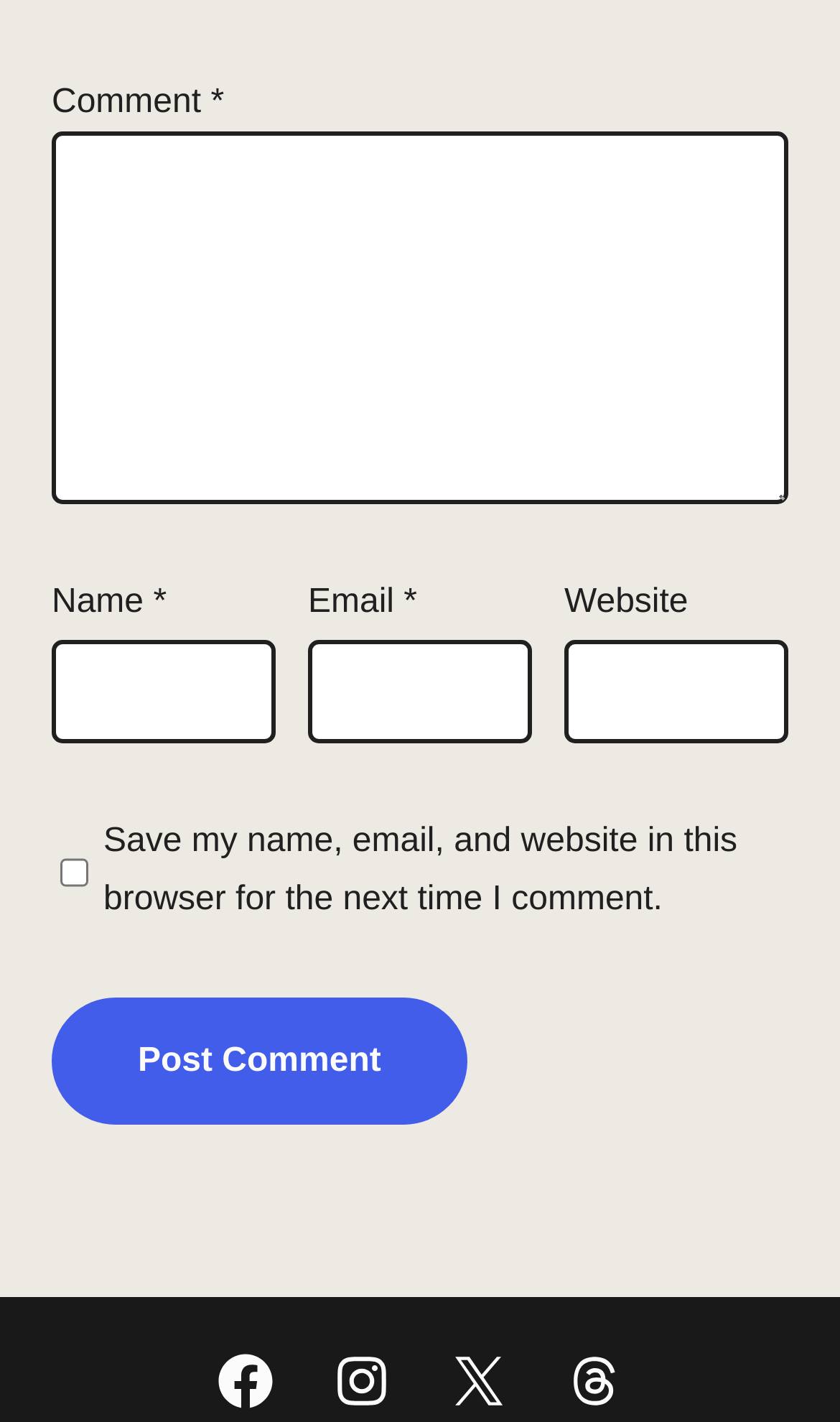Determine the bounding box for the UI element that matches this description: "parent_node: Email * aria-describedby="email-notes" name="email"".

[0.367, 0.451, 0.633, 0.522]